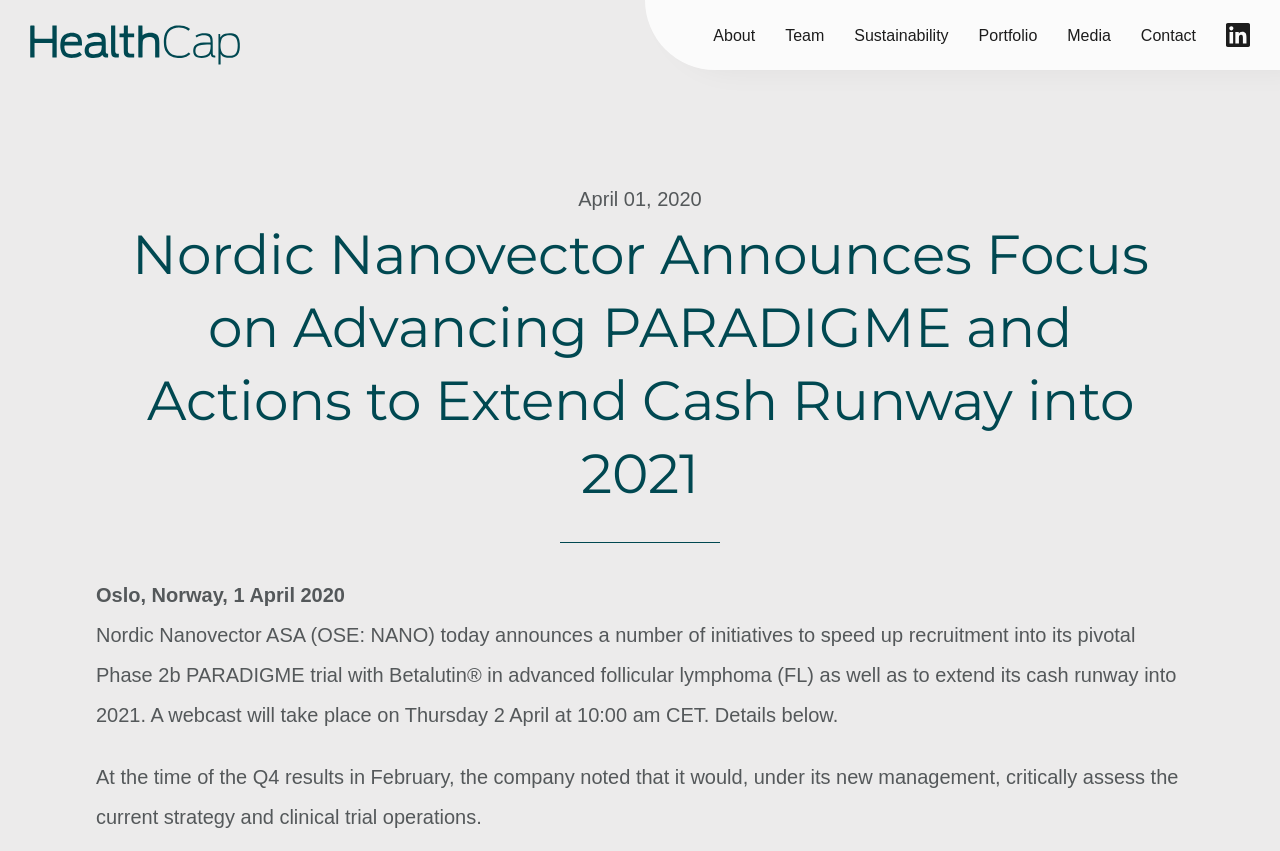What is the date of the webcast?
Refer to the image and provide a one-word or short phrase answer.

Thursday 2 April